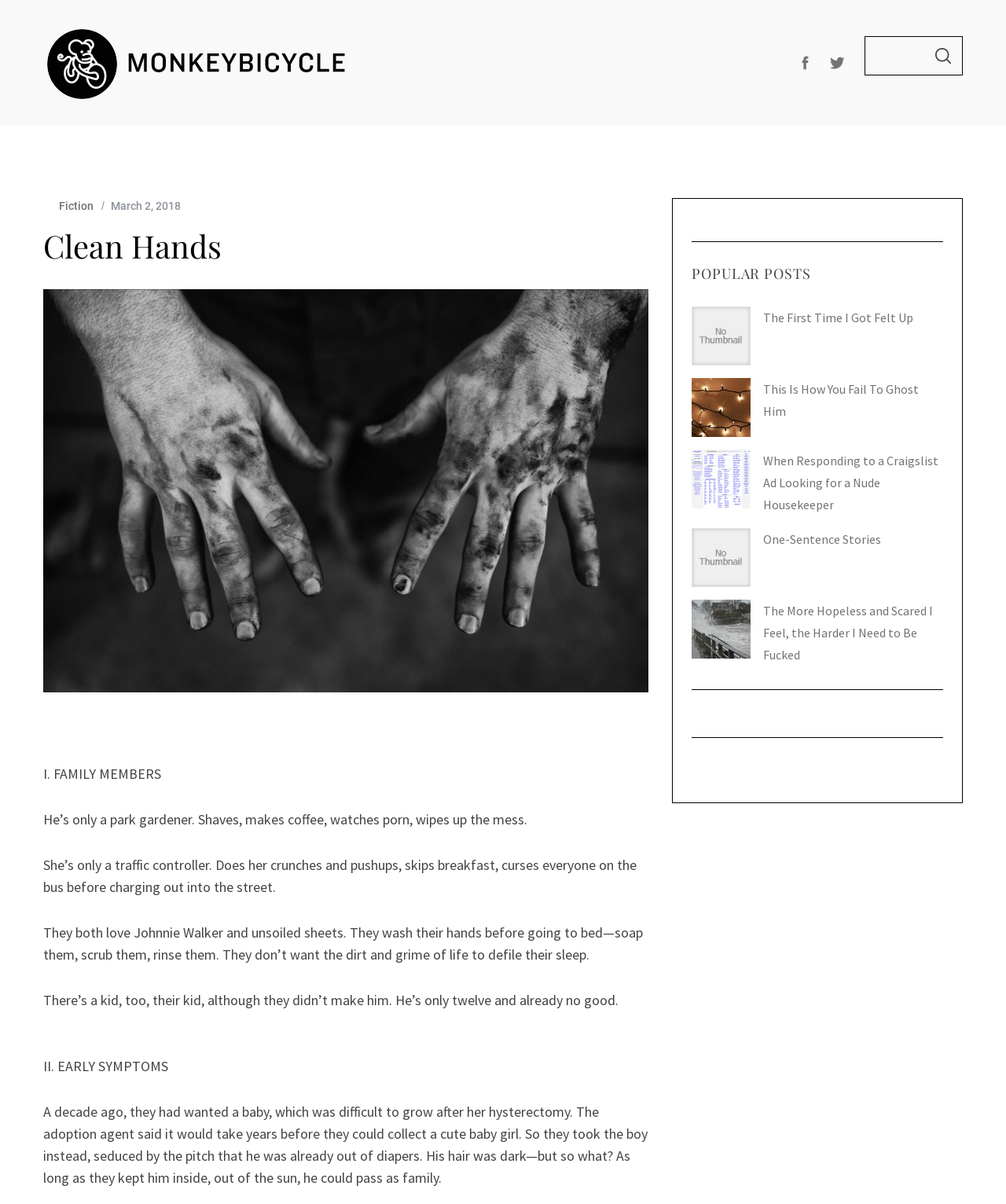Identify the bounding box coordinates of the region that should be clicked to execute the following instruction: "View popular posts".

[0.688, 0.221, 0.938, 0.235]